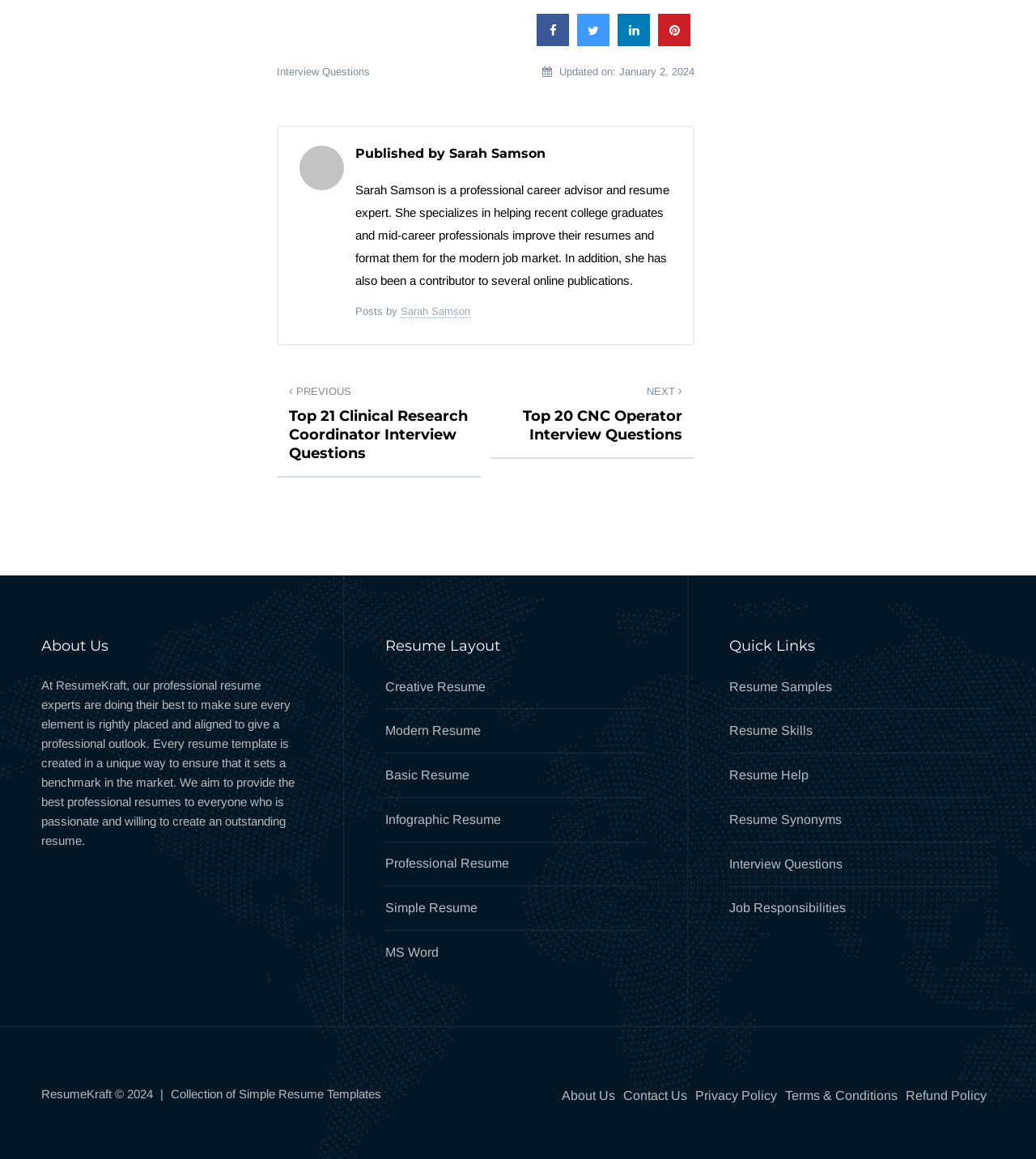Pinpoint the bounding box coordinates of the clickable element needed to complete the instruction: "Go to the 'Resume Layout' section". The coordinates should be provided as four float numbers between 0 and 1: [left, top, right, bottom].

[0.372, 0.55, 0.623, 0.565]